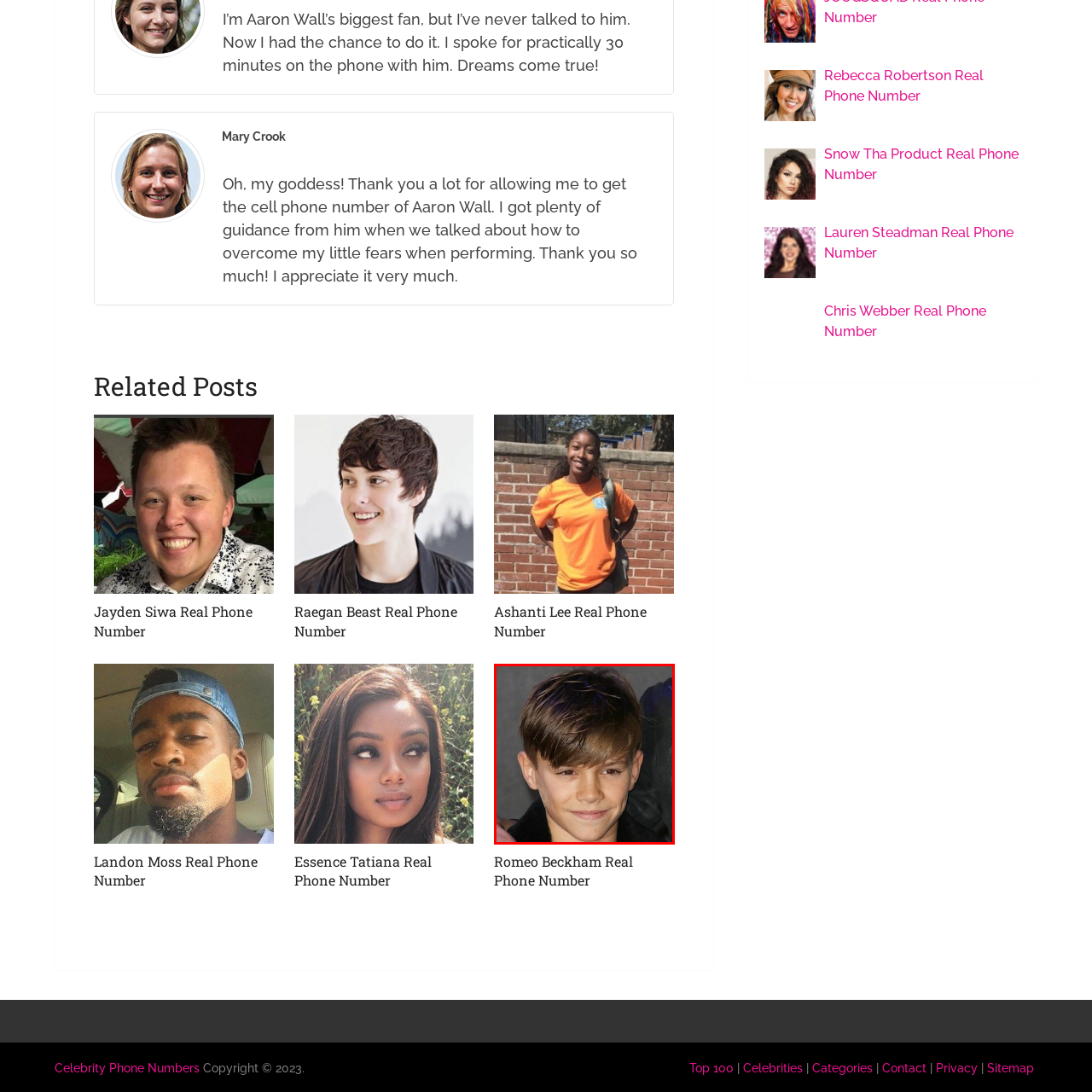What is the boy's demeanor?
Examine the portion of the image surrounded by the red bounding box and deliver a detailed answer to the question.

The caption describes the boy's demeanor as 'approachable', which implies that he has a friendly and welcoming personality, making it easy for others to interact with him.